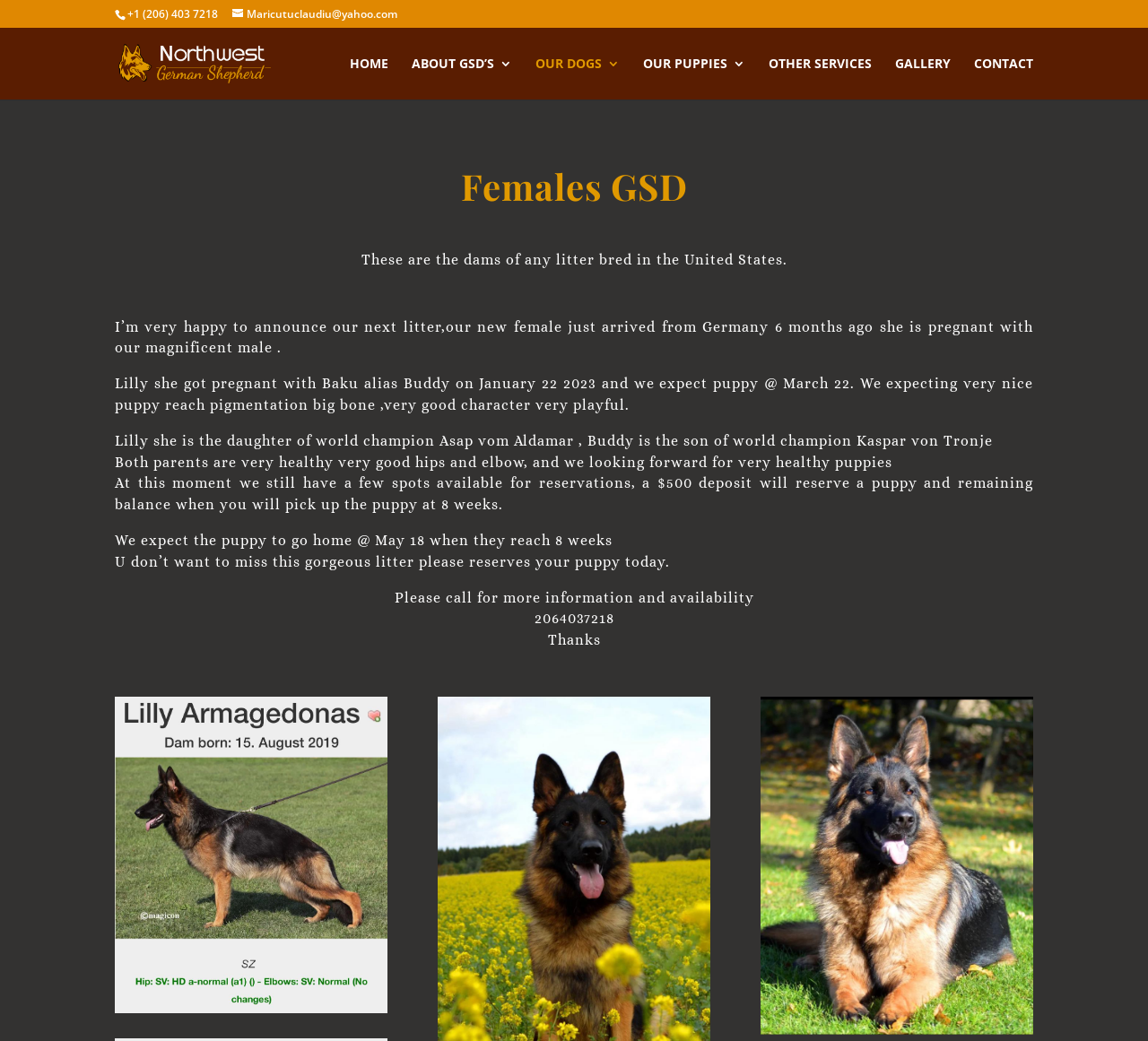Based on the visual content of the image, answer the question thoroughly: How many spots are available for reservations?

According to the webpage, 'At this moment we still have a few spots available for reservations'. This indicates that there are a limited number of spots available, but the exact number is not specified.